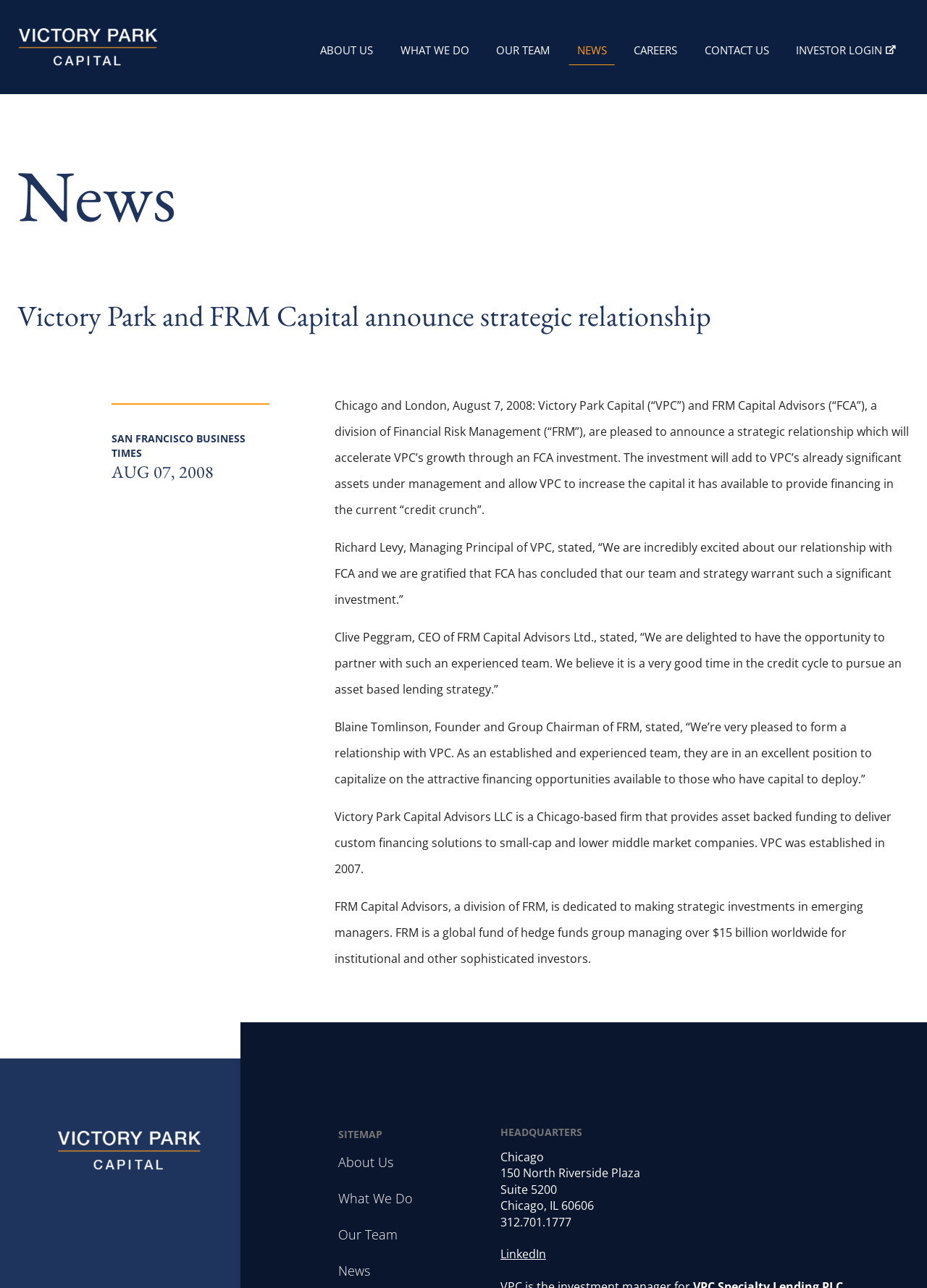Answer succinctly with a single word or phrase:
What is the phone number of Victory Park Capital's headquarters?

312.701.1777